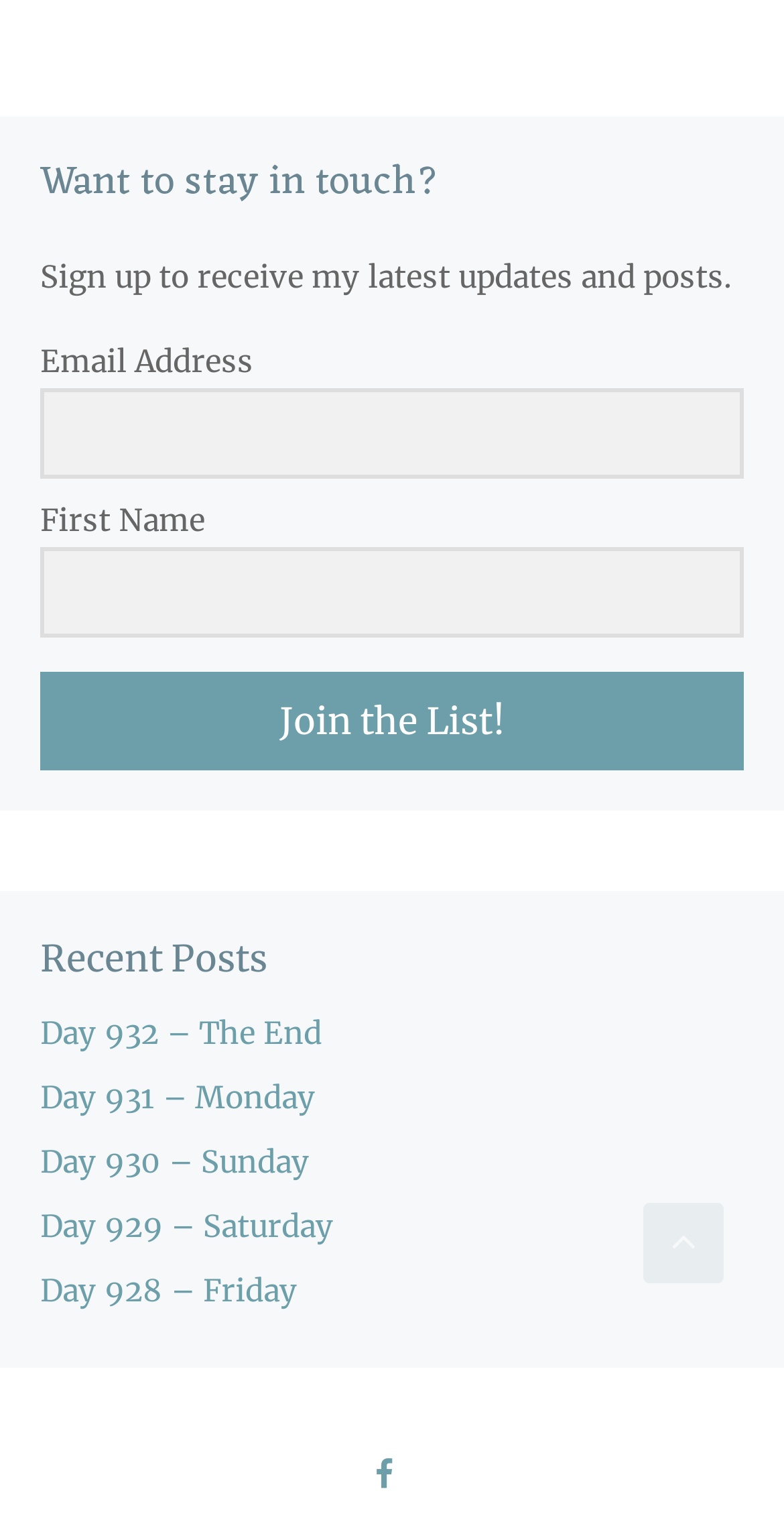Identify the bounding box coordinates for the UI element described as follows: "Join the List!". Ensure the coordinates are four float numbers between 0 and 1, formatted as [left, top, right, bottom].

[0.051, 0.438, 0.949, 0.502]